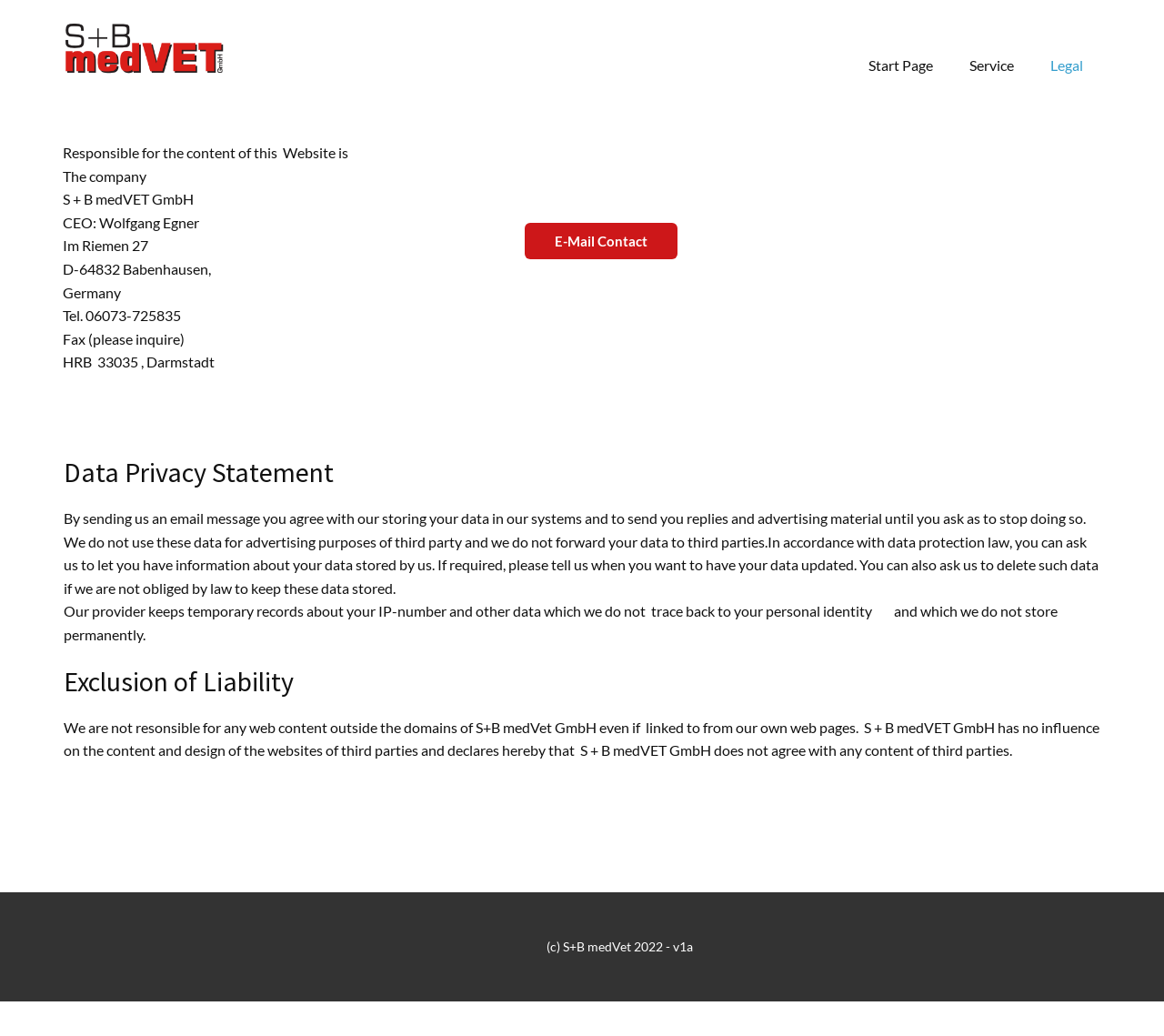Please answer the following question using a single word or phrase: 
What is the copyright year?

2022